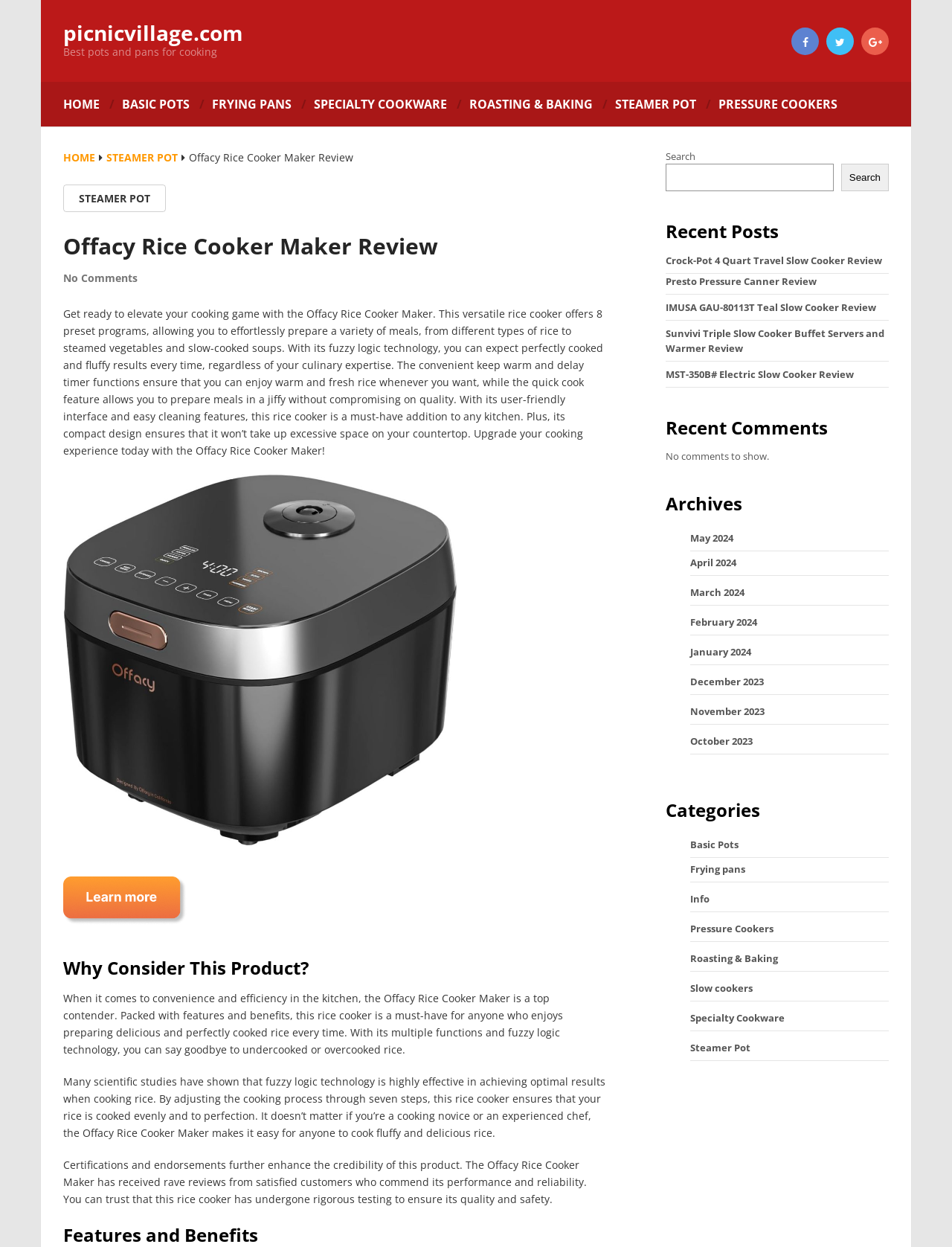Please specify the bounding box coordinates of the clickable section necessary to execute the following command: "Search for something".

[0.699, 0.131, 0.876, 0.153]